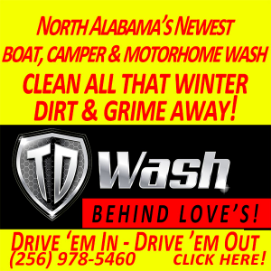Describe the scene in the image with detailed observations.

The image presents an eye-catching advertisement for "TD Wash," highlighting its services as North Alabama's newest wash dedicated to boats, campers, and motorhomes. The bold, vibrant colors prominently feature a yellow background with striking red and black text that reads, “CLEAN ALL THAT WINTER DIRT & GRIME AWAY!” The logo of TD Wash is prominently displayed, and below it, there is a motivational phrase: “BEHIND LOVE’S!” The advertisement encourages customers with the invitation to “DRIVE 'EM IN - DRIVE 'EM OUT,” alongside a contact number for inquiries: (256) 978-5460, and a prompt to “CLICK HERE!” for further engagement. This advertisement effectively communicates a clear message about their unique service offerings while enticing customers with a sense of immediacy and convenience.